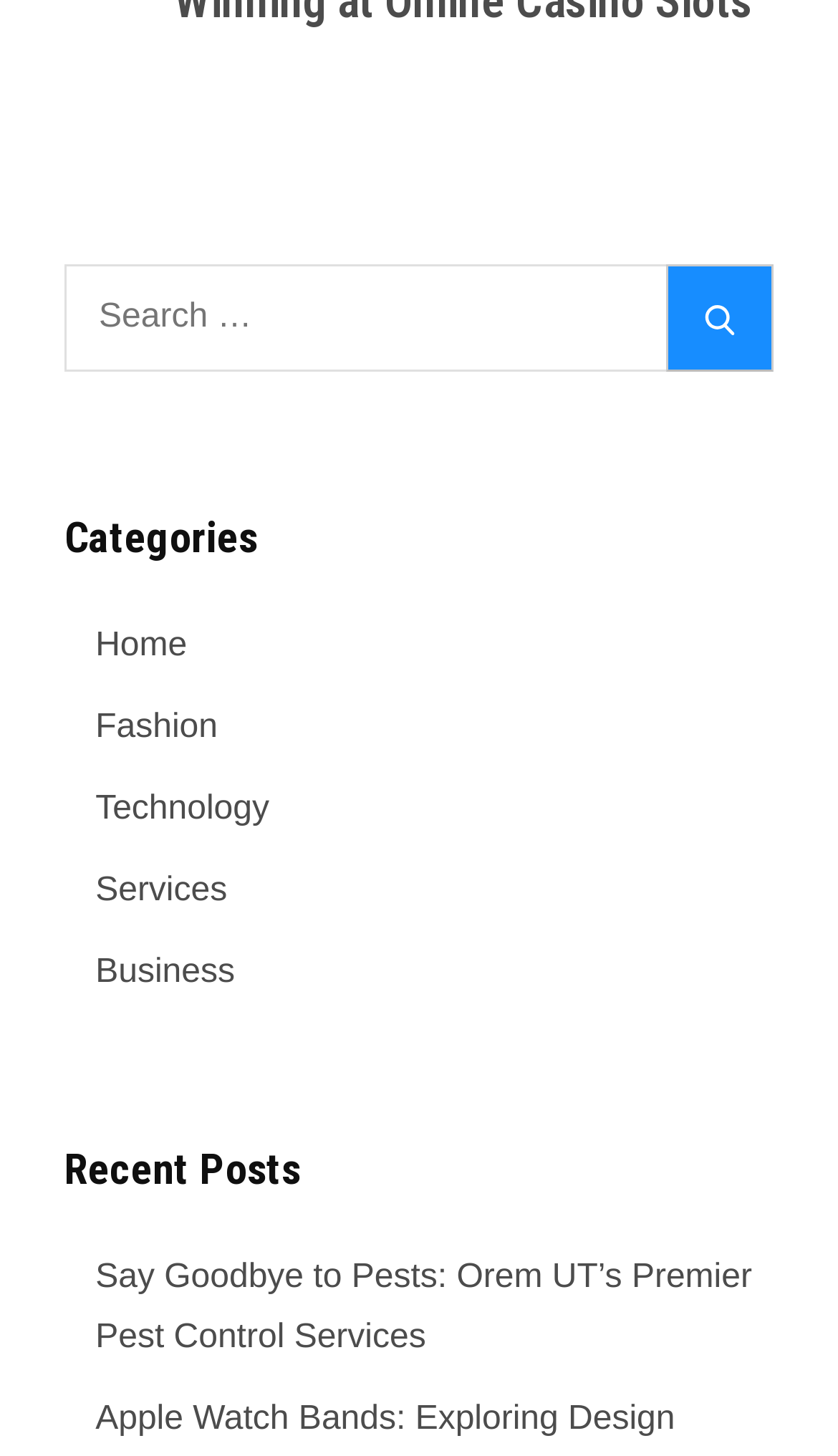Pinpoint the bounding box coordinates of the element that must be clicked to accomplish the following instruction: "View Assemblyman's information". The coordinates should be in the format of four float numbers between 0 and 1, i.e., [left, top, right, bottom].

None